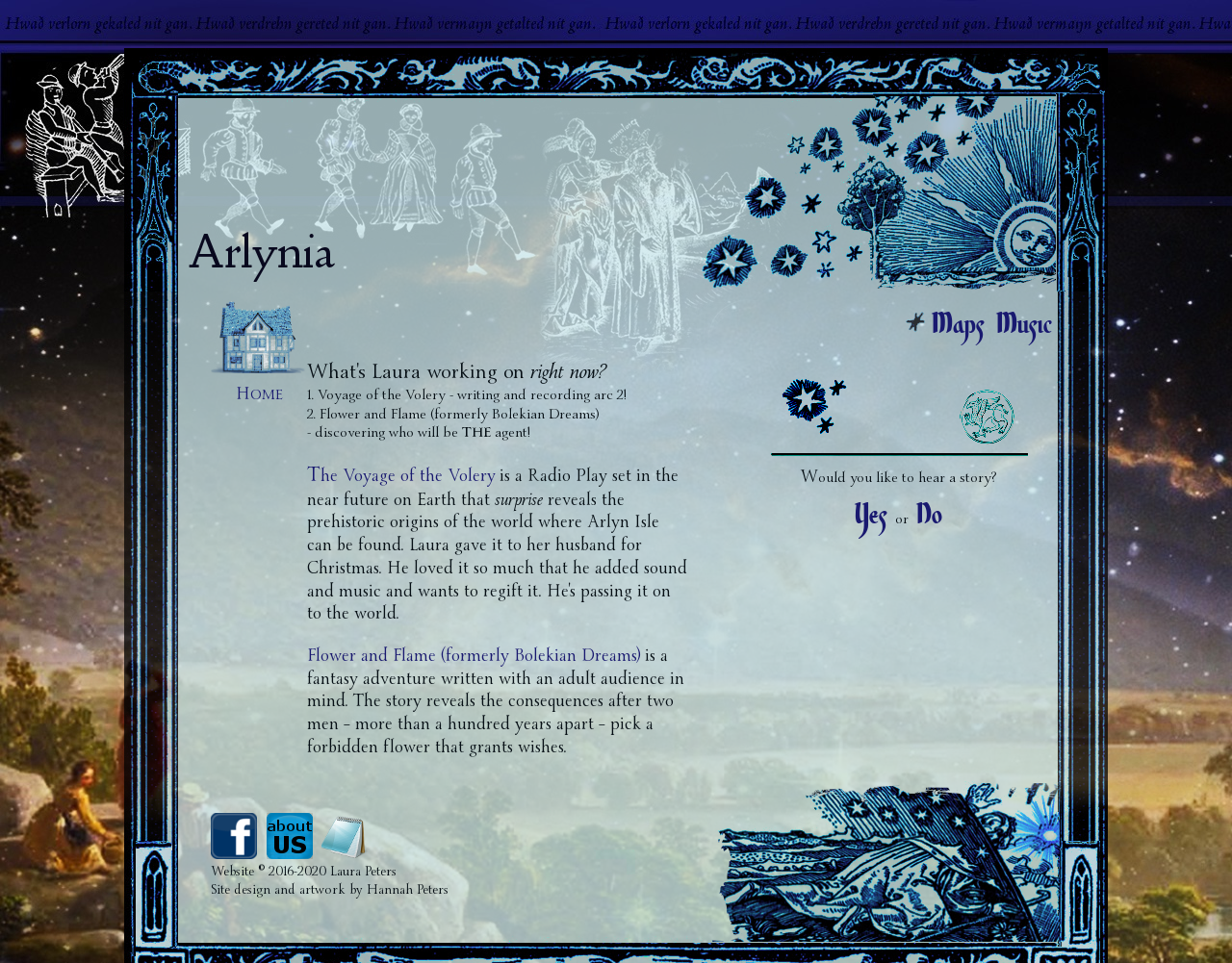Pinpoint the bounding box coordinates of the clickable area needed to execute the instruction: "Find us on Facebook". The coordinates should be specified as four float numbers between 0 and 1, i.e., [left, top, right, bottom].

[0.171, 0.881, 0.209, 0.895]